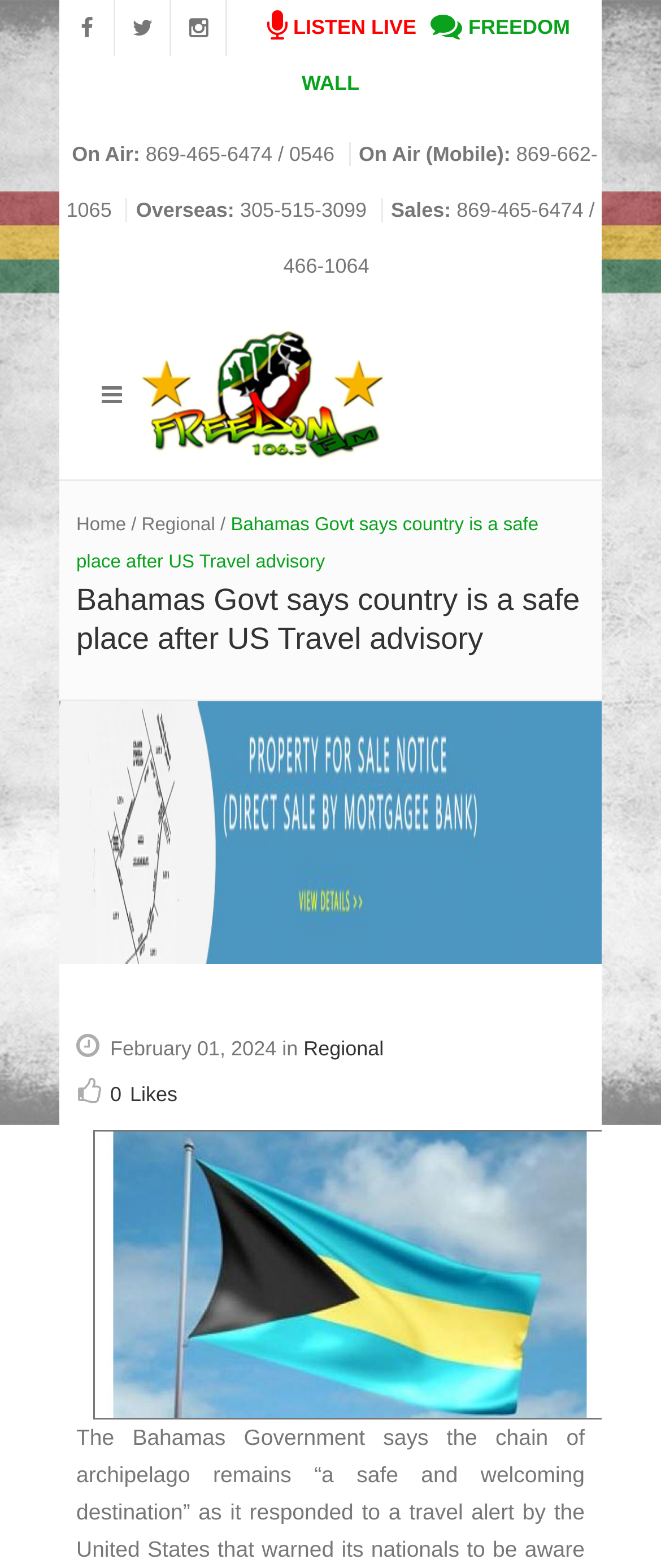Give an in-depth explanation of the webpage layout and content.

The webpage is about Freedom FM 106.5, a radio station in the Bahamas. At the top left, there are three social media links represented by icons. Next to them, a "LISTEN LIVE" button is prominently displayed. Further to the right, a "FREEDOM WALL" link is situated.

Below these links, there is a section with contact information, including phone numbers for on-air calls, mobile calls, and overseas calls, as well as a sales number. This section is divided into four parts, each with a label and a corresponding phone number.

In the middle of the page, there is a logo of Freedom FM 106.5, which is an image. Below the logo, there is a navigation menu with a "Home" link, followed by a "Regional" link, and then a headline that reads "Bahamas Govt says country is a safe place after US Travel advisory". This headline is also a link.

On the lower part of the page, there is a section with a date, "February 01, 2024", followed by a phrase "in Regional", and then a "Regional" link. Next to this section, there is a link with a heart icon and the text "0 Likes".